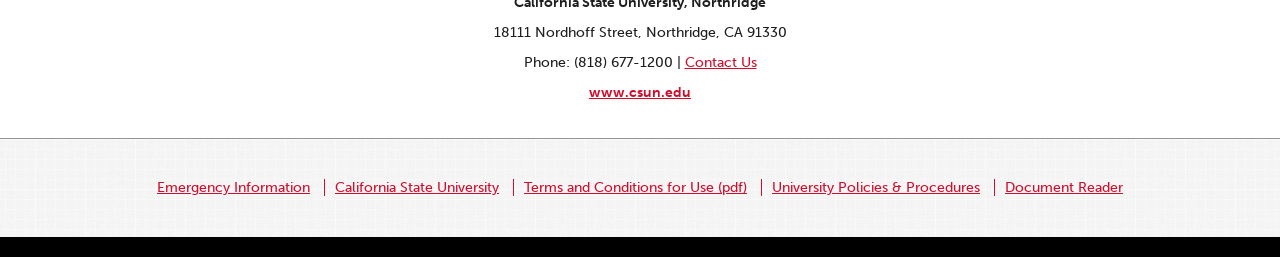How many links are there at the bottom of the page?
Utilize the information in the image to give a detailed answer to the question.

I counted the number of link elements at the bottom of the page, starting from 'Emergency Information' to 'Document Reader', and found a total of 5 links.